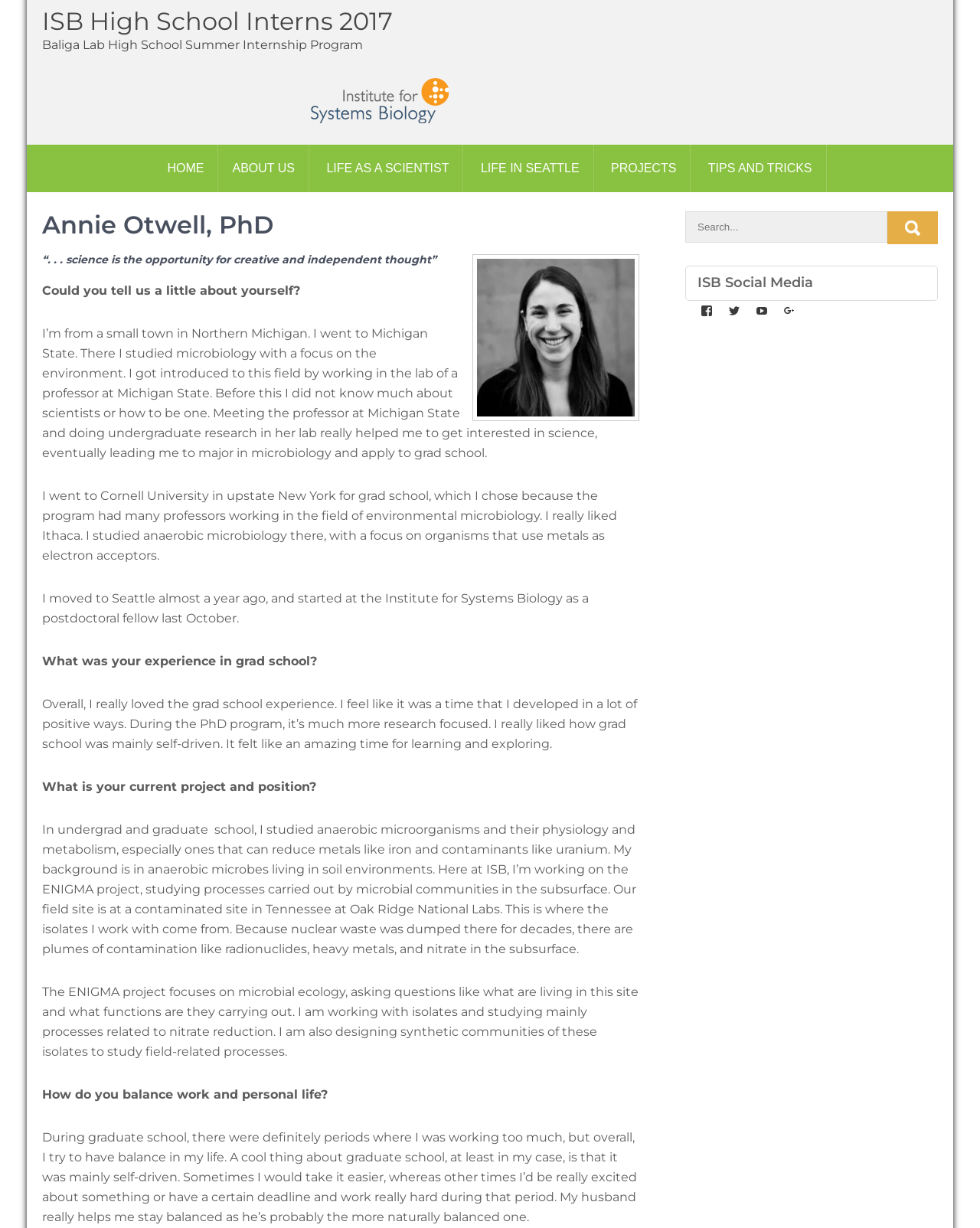Locate the bounding box coordinates of the area you need to click to fulfill this instruction: 'Search for something'. The coordinates must be in the form of four float numbers ranging from 0 to 1: [left, top, right, bottom].

[0.905, 0.172, 0.957, 0.199]